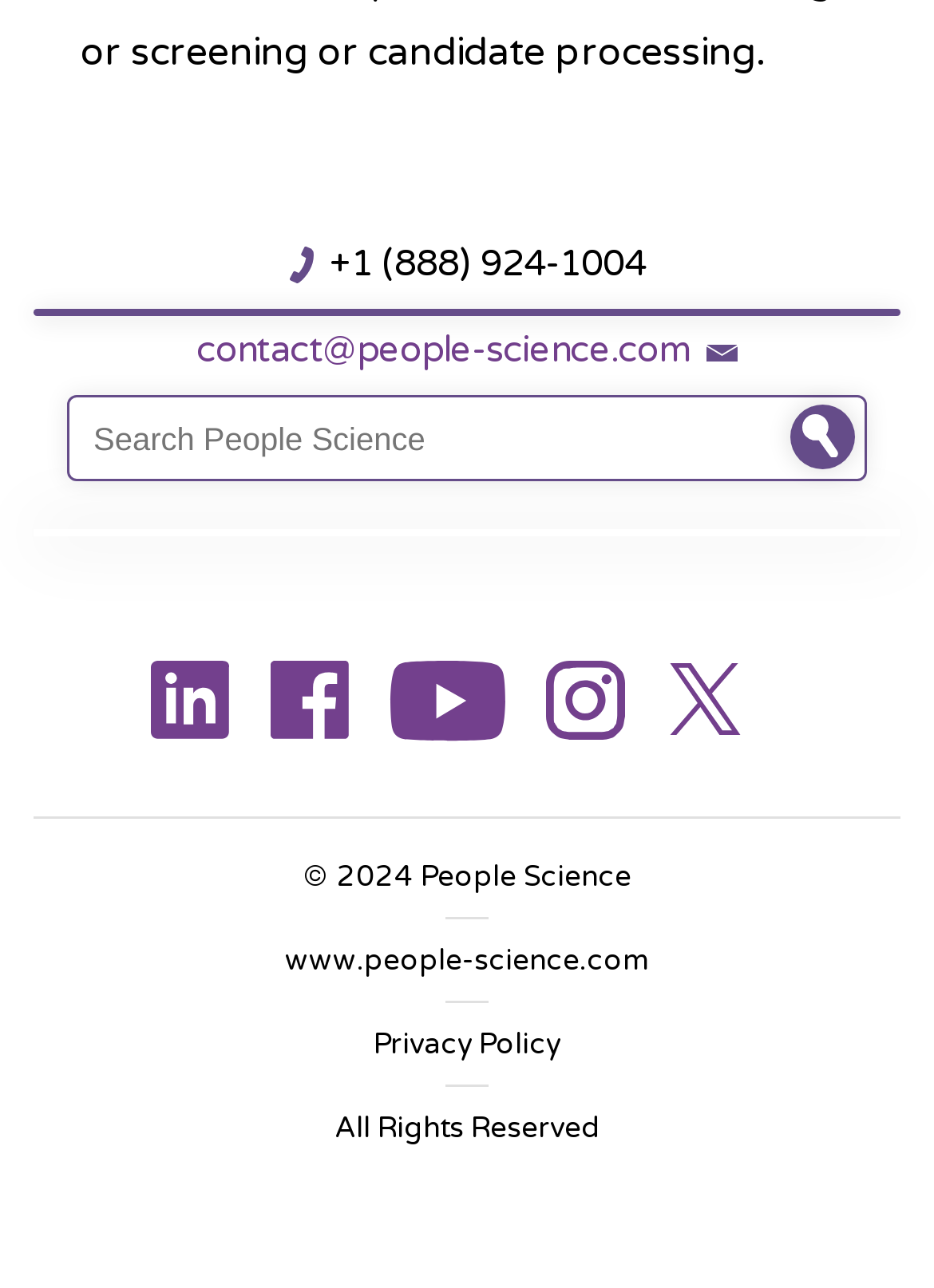What is the phone number to contact People Science?
Look at the image and answer the question using a single word or phrase.

+1 (888) 924-1004